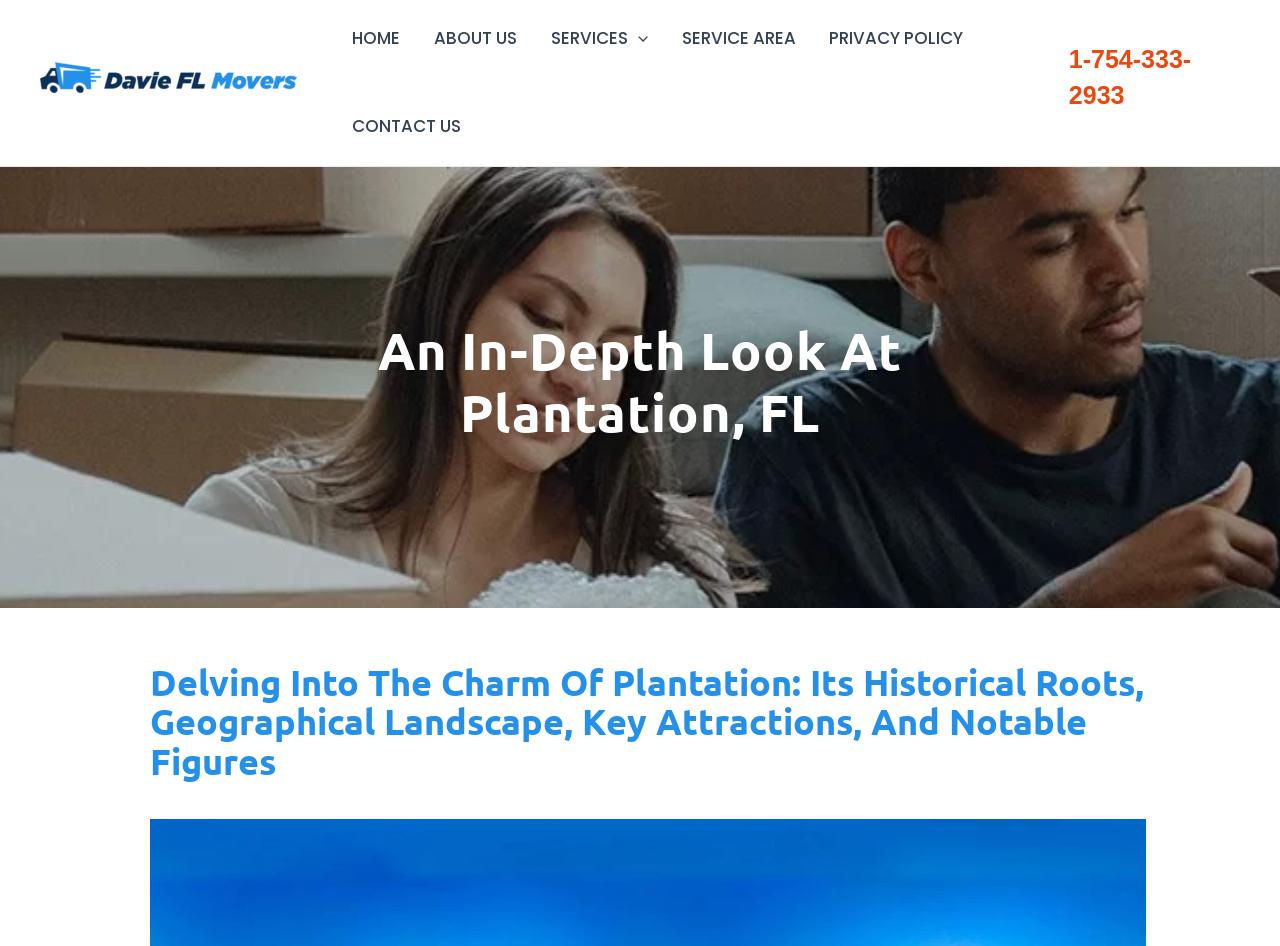What is the company mentioned in the top left? Using the information from the screenshot, answer with a single word or phrase.

Daviefl Movers